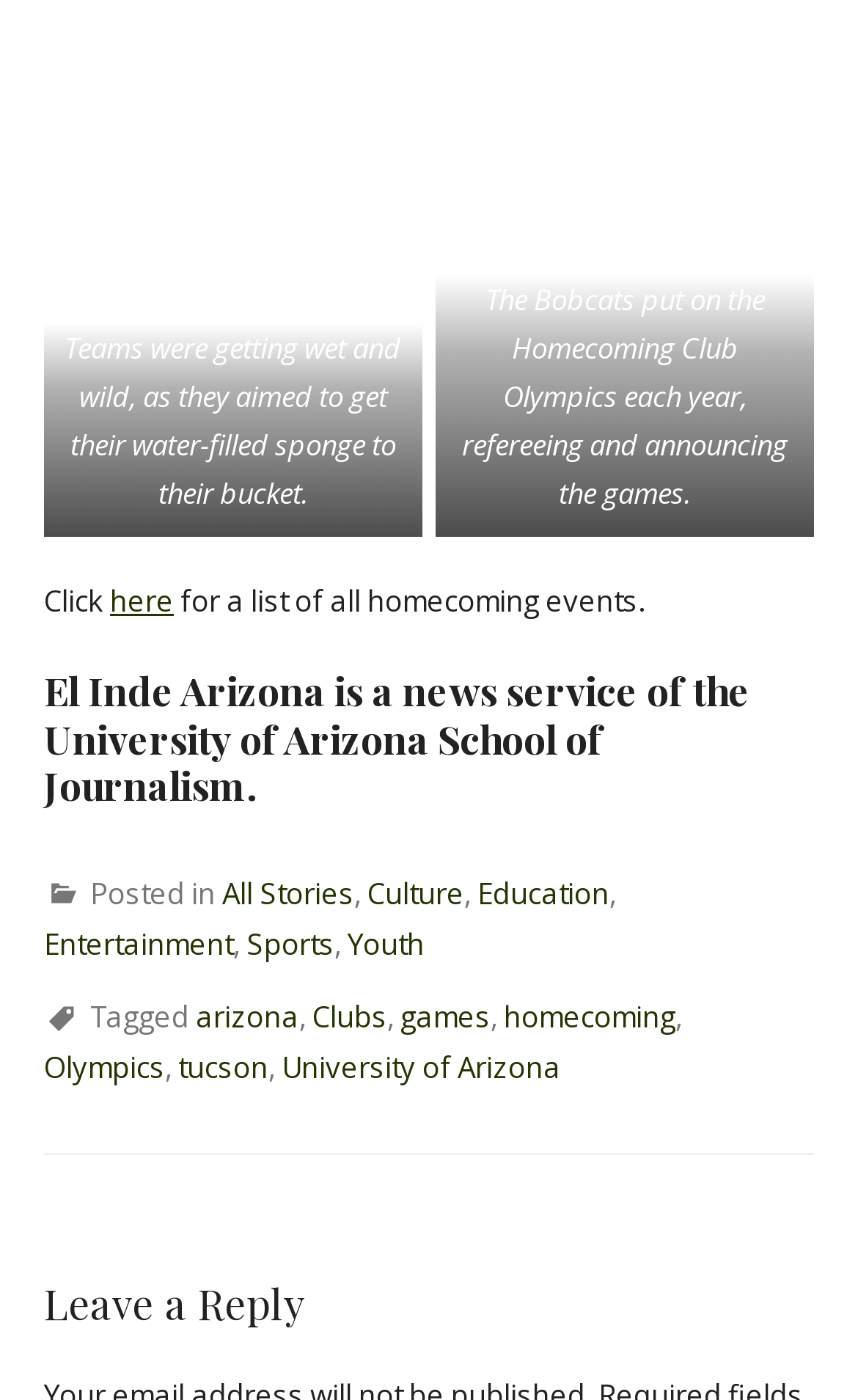Find the bounding box coordinates for the element that must be clicked to complete the instruction: "Click here for a list of all homecoming events.". The coordinates should be four float numbers between 0 and 1, indicated as [left, top, right, bottom].

[0.128, 0.415, 0.203, 0.444]